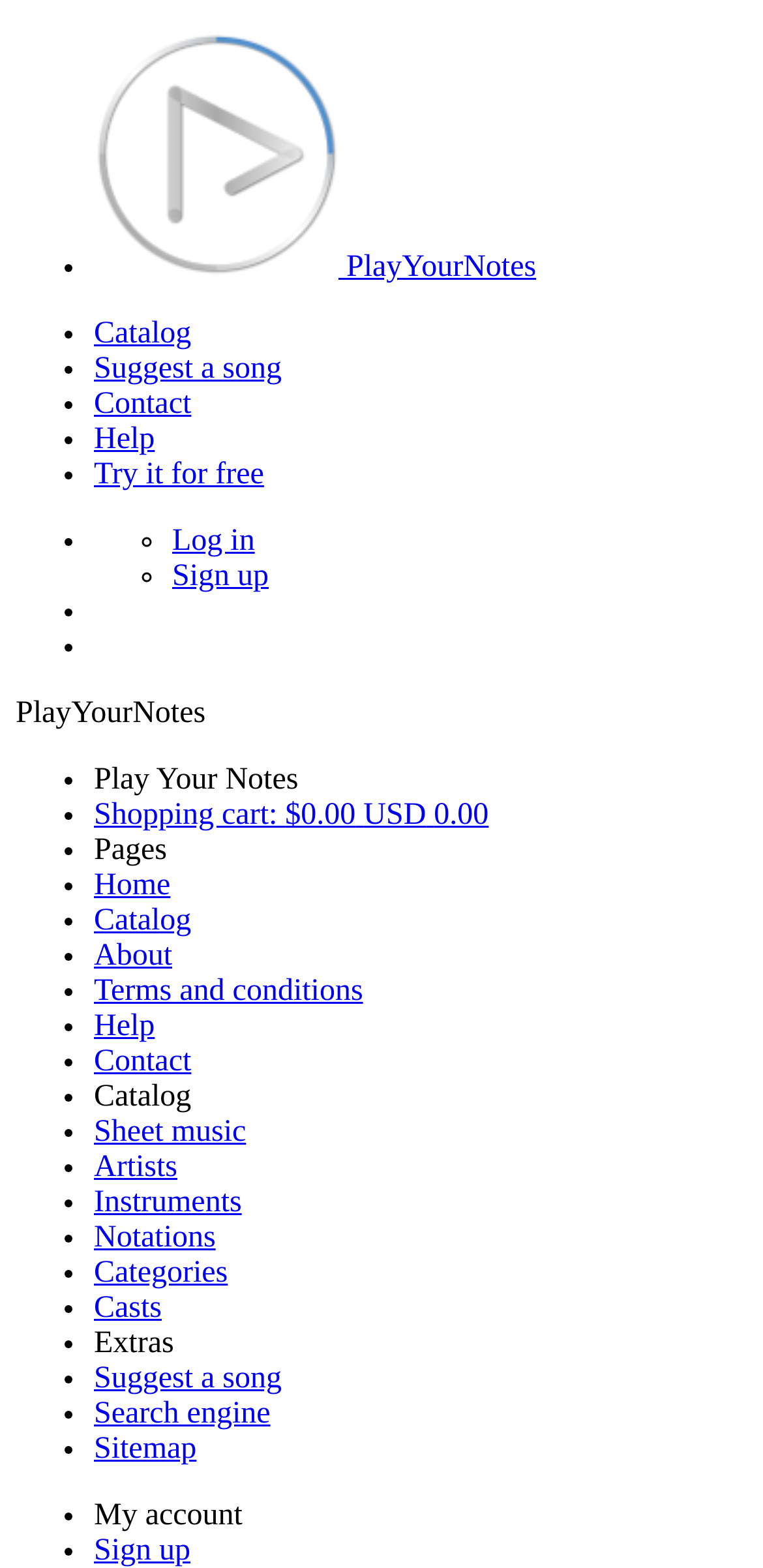How many navigation menu items are there?
Please use the visual content to give a single word or phrase answer.

24